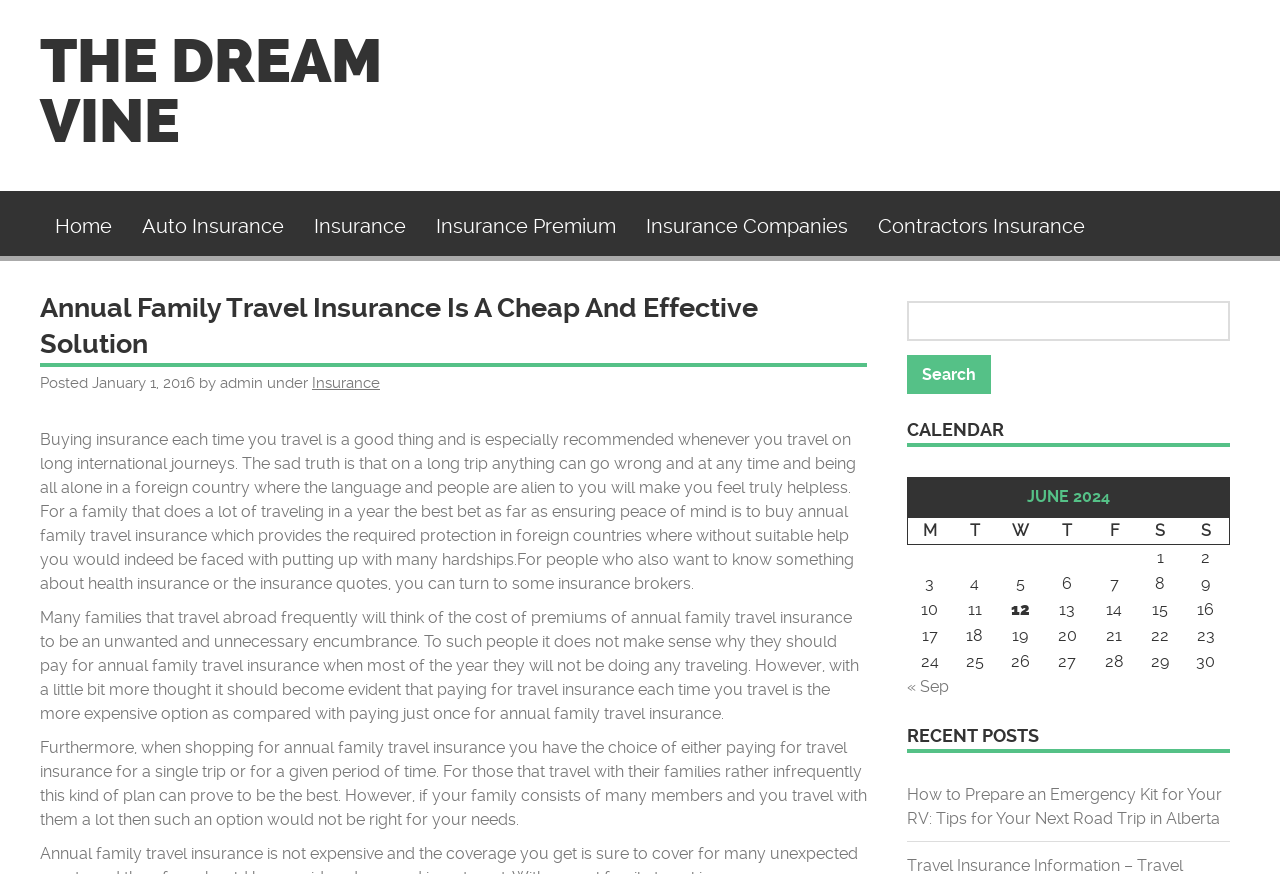Please provide a detailed answer to the question below by examining the image:
What is the current month displayed in the calendar?

The current month displayed in the calendar can be found at the top of the calendar section, which is 'June 2024'.